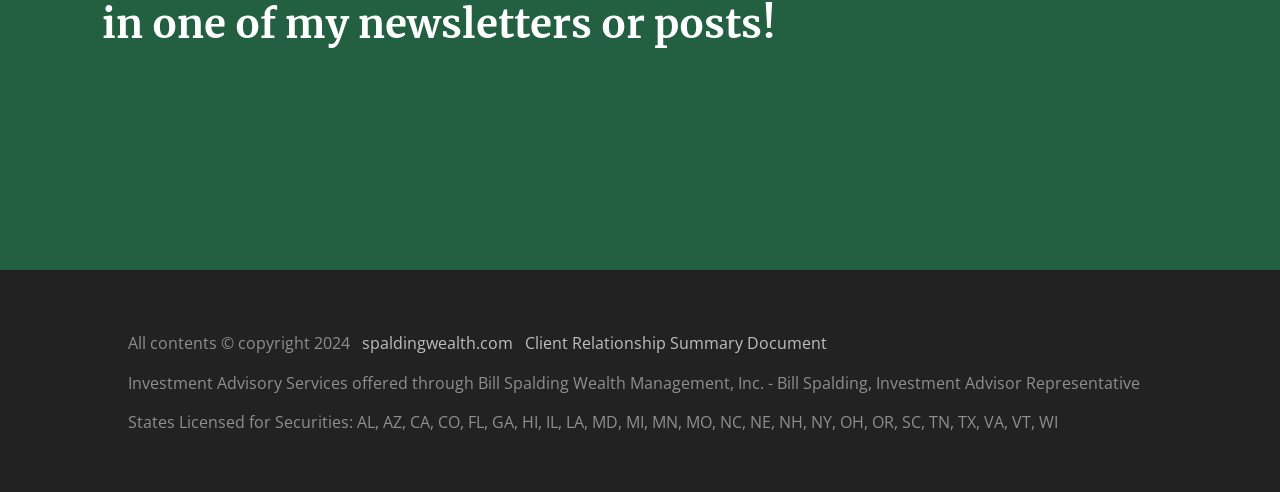Identify the bounding box for the described UI element. Provide the coordinates in (top-left x, top-left y, bottom-right x, bottom-right y) format with values ranging from 0 to 1: Client Relationship Summary Document

[0.41, 0.675, 0.646, 0.719]